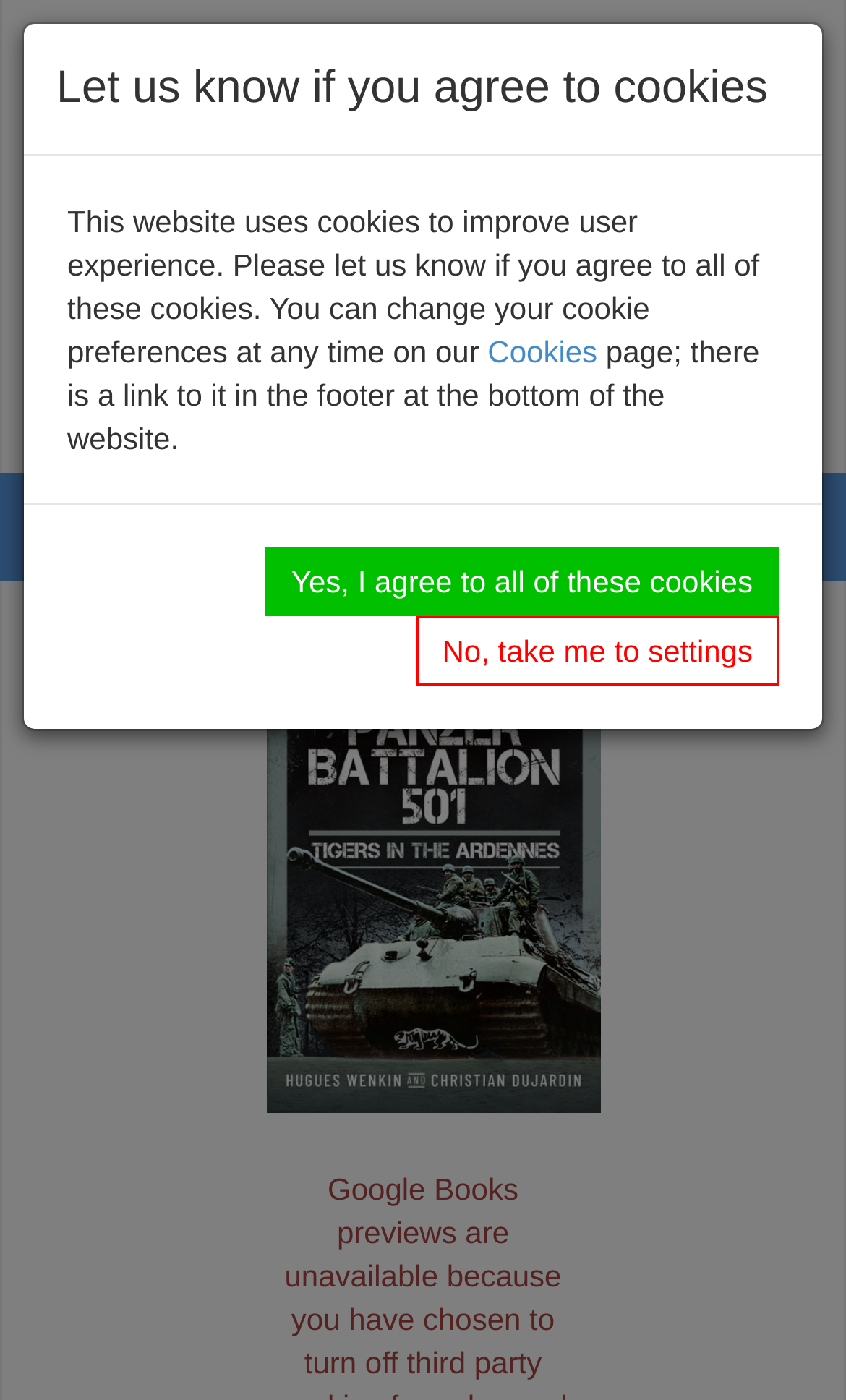Please specify the bounding box coordinates in the format (top-left x, top-left y, bottom-right x, bottom-right y), with values ranging from 0 to 1. Identify the bounding box for the UI component described as follows: Cookies

[0.576, 0.239, 0.706, 0.263]